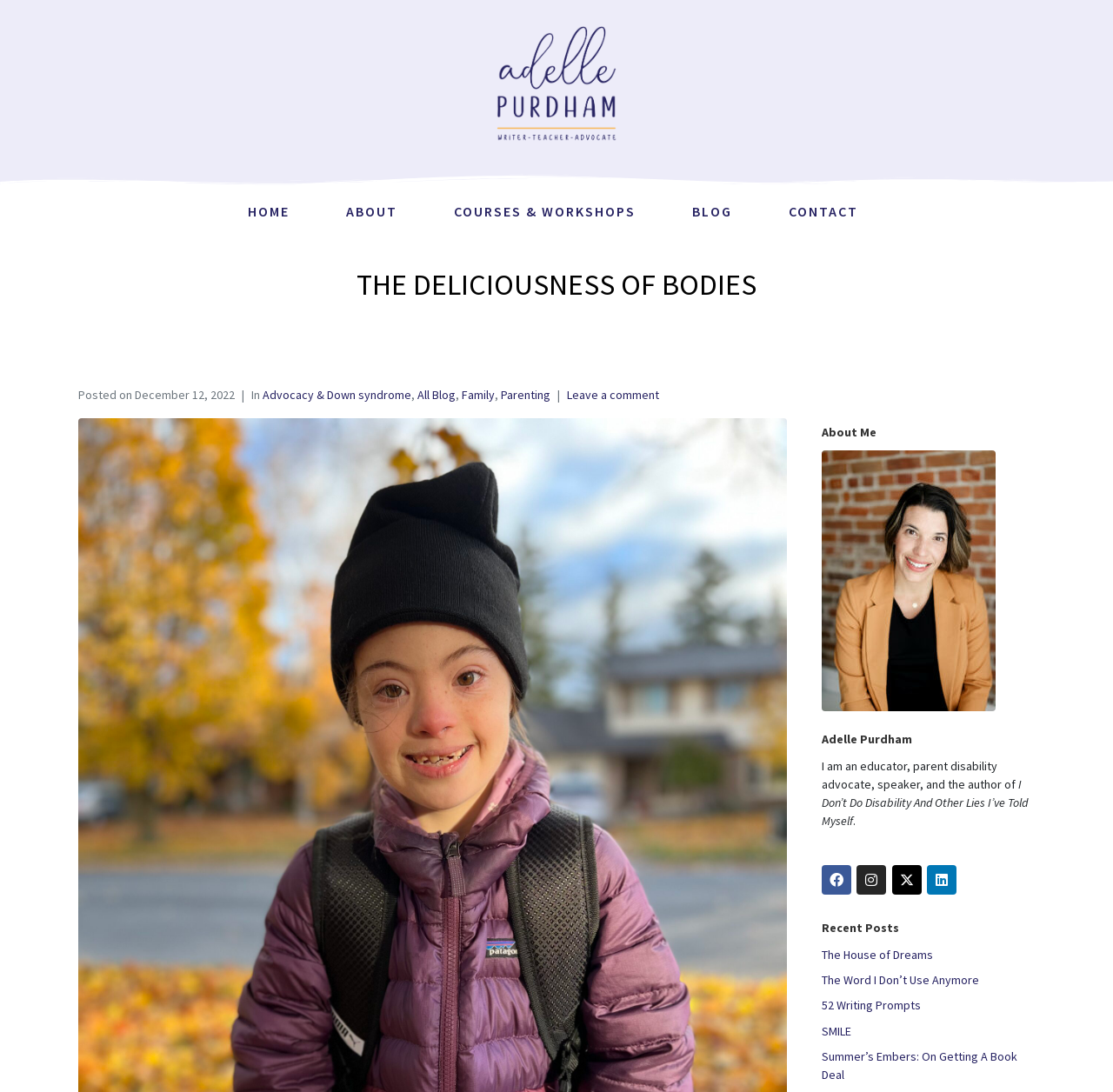Identify the bounding box coordinates of the specific part of the webpage to click to complete this instruction: "subscribe to the author's mailing list".

[0.387, 0.671, 0.613, 0.705]